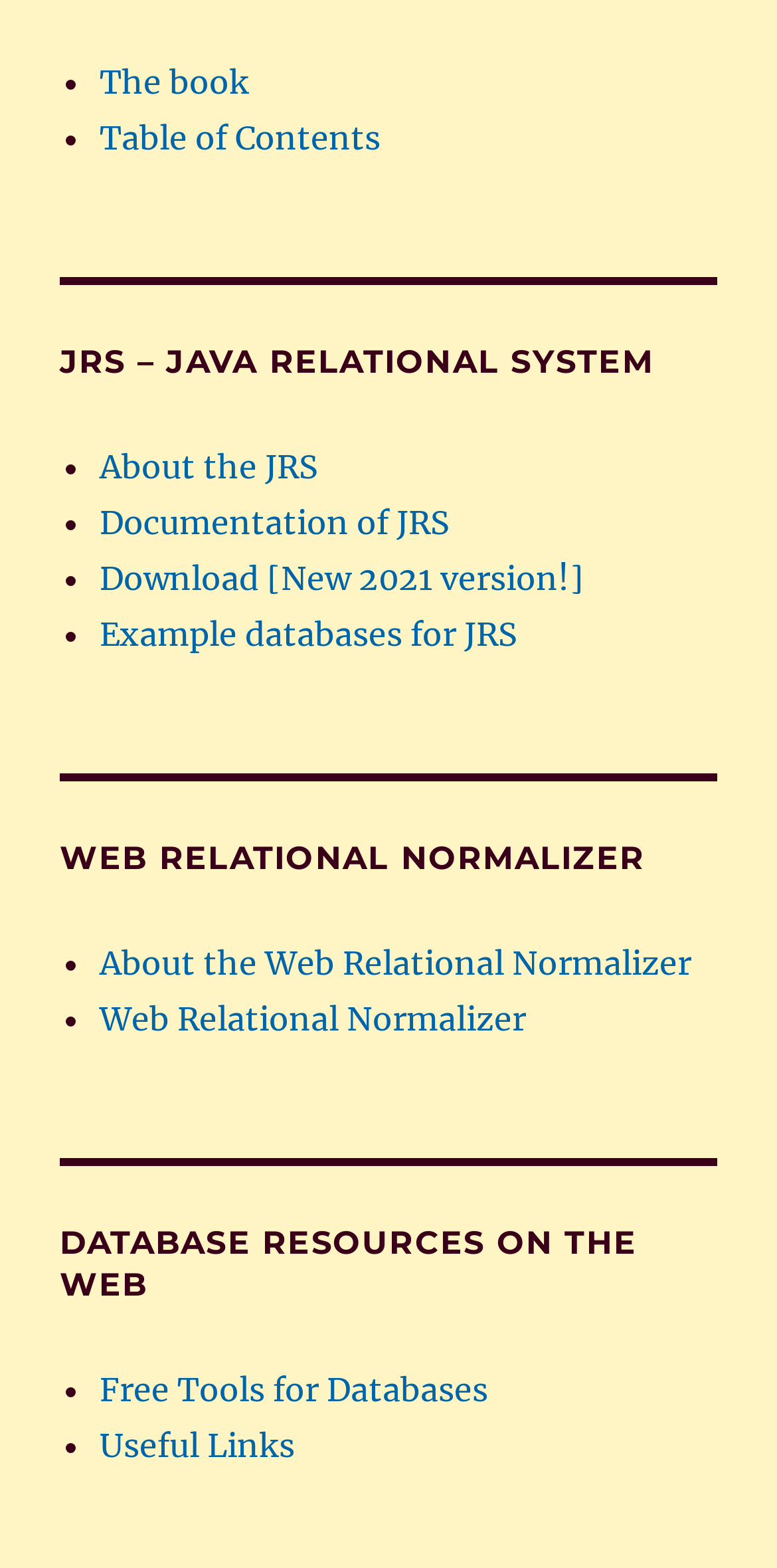From the screenshot, find the bounding box of the UI element matching this description: "alt="Wolfson-Bolton-Kochis-Logo" title="Wolfson-Bolton-Kochis-Logo"". Supply the bounding box coordinates in the form [left, top, right, bottom], each a float between 0 and 1.

None